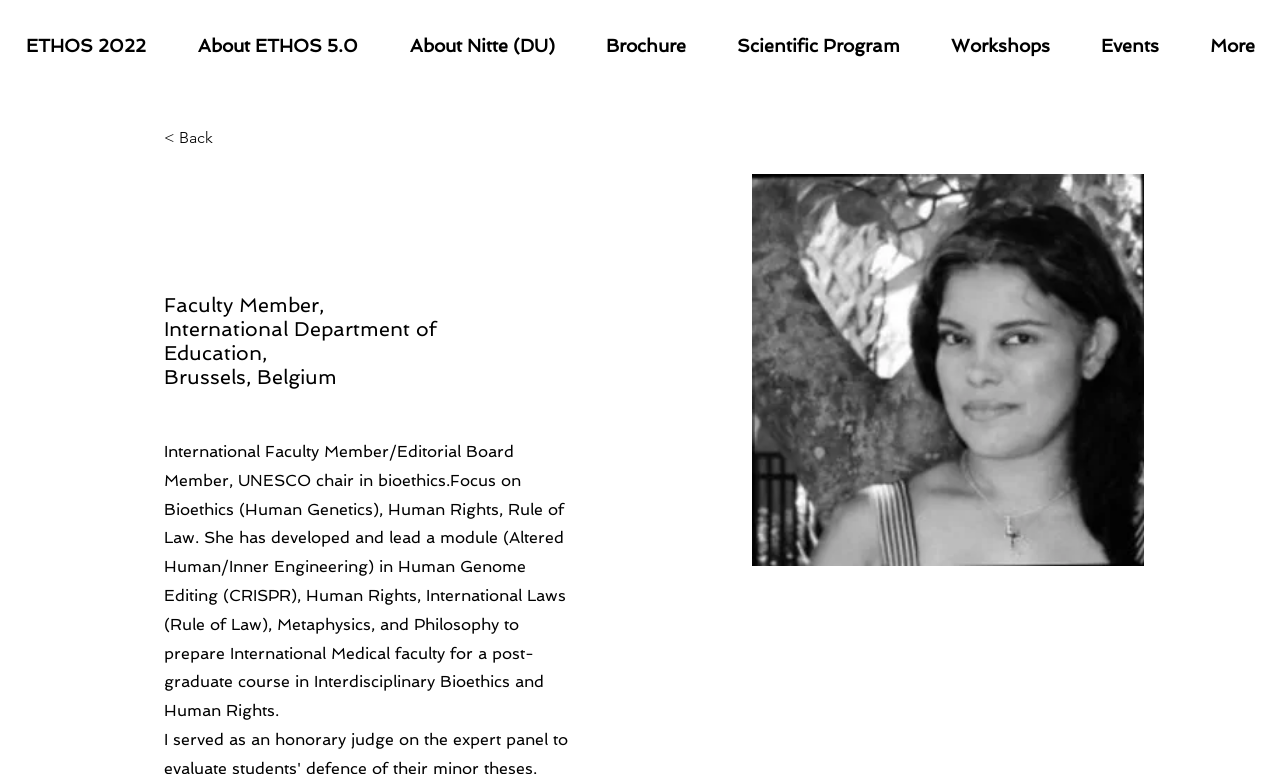Locate the bounding box coordinates of the element that needs to be clicked to carry out the instruction: "Click on ETHOS 2022". The coordinates should be given as four float numbers ranging from 0 to 1, i.e., [left, top, right, bottom].

[0.0, 0.004, 0.134, 0.115]